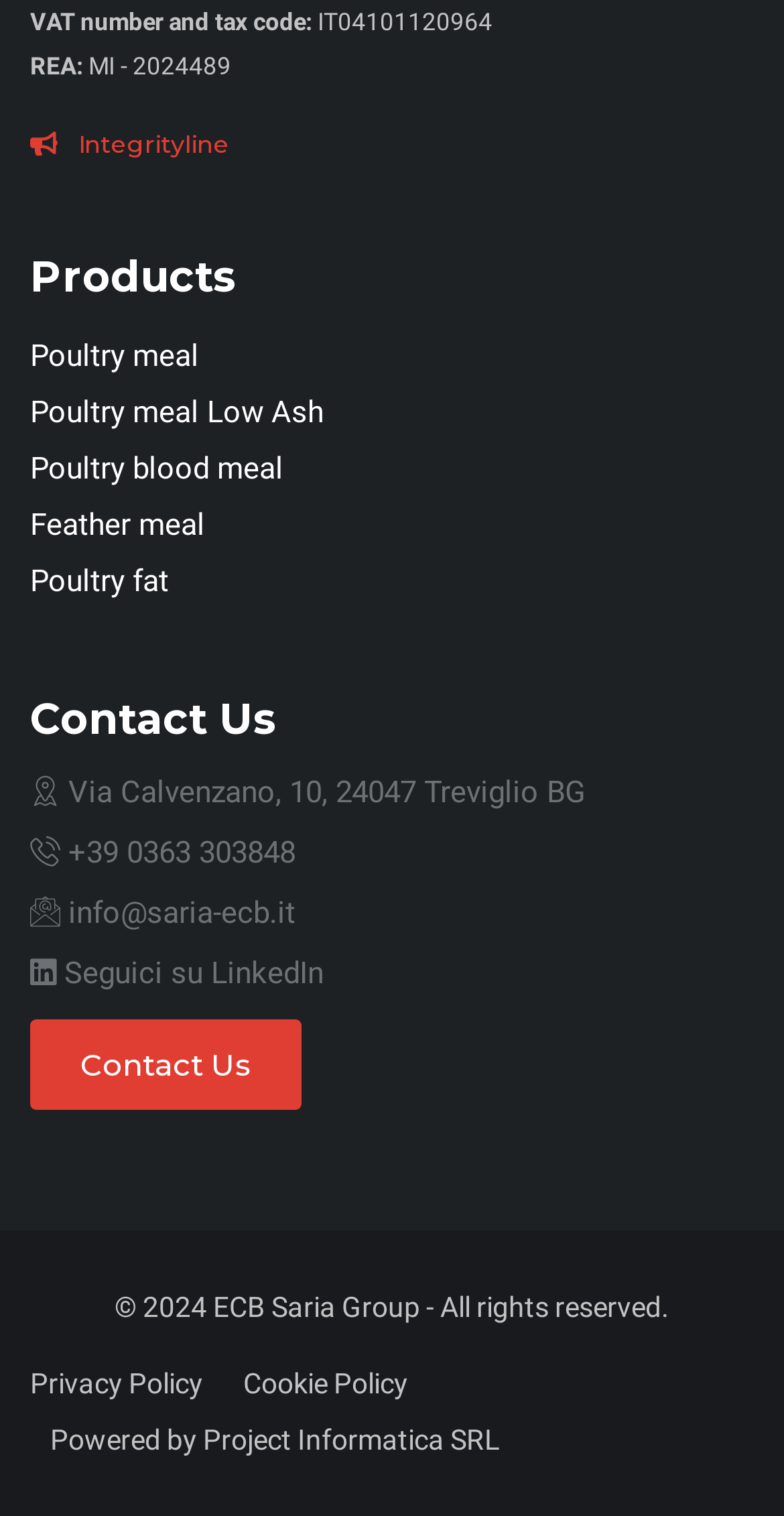How many product links are available on the webpage?
Using the image, respond with a single word or phrase.

5